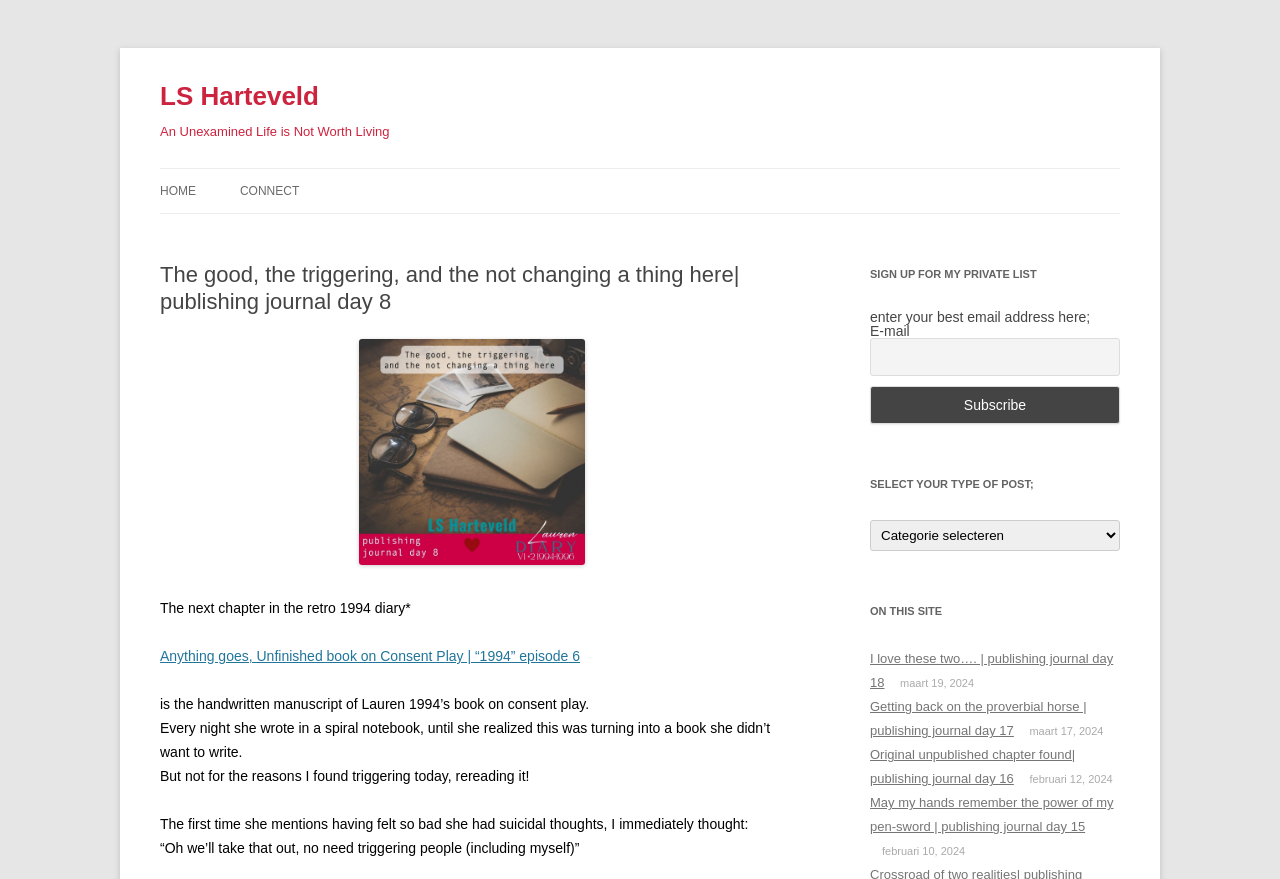What is the author's name? Observe the screenshot and provide a one-word or short phrase answer.

LS Harteveld